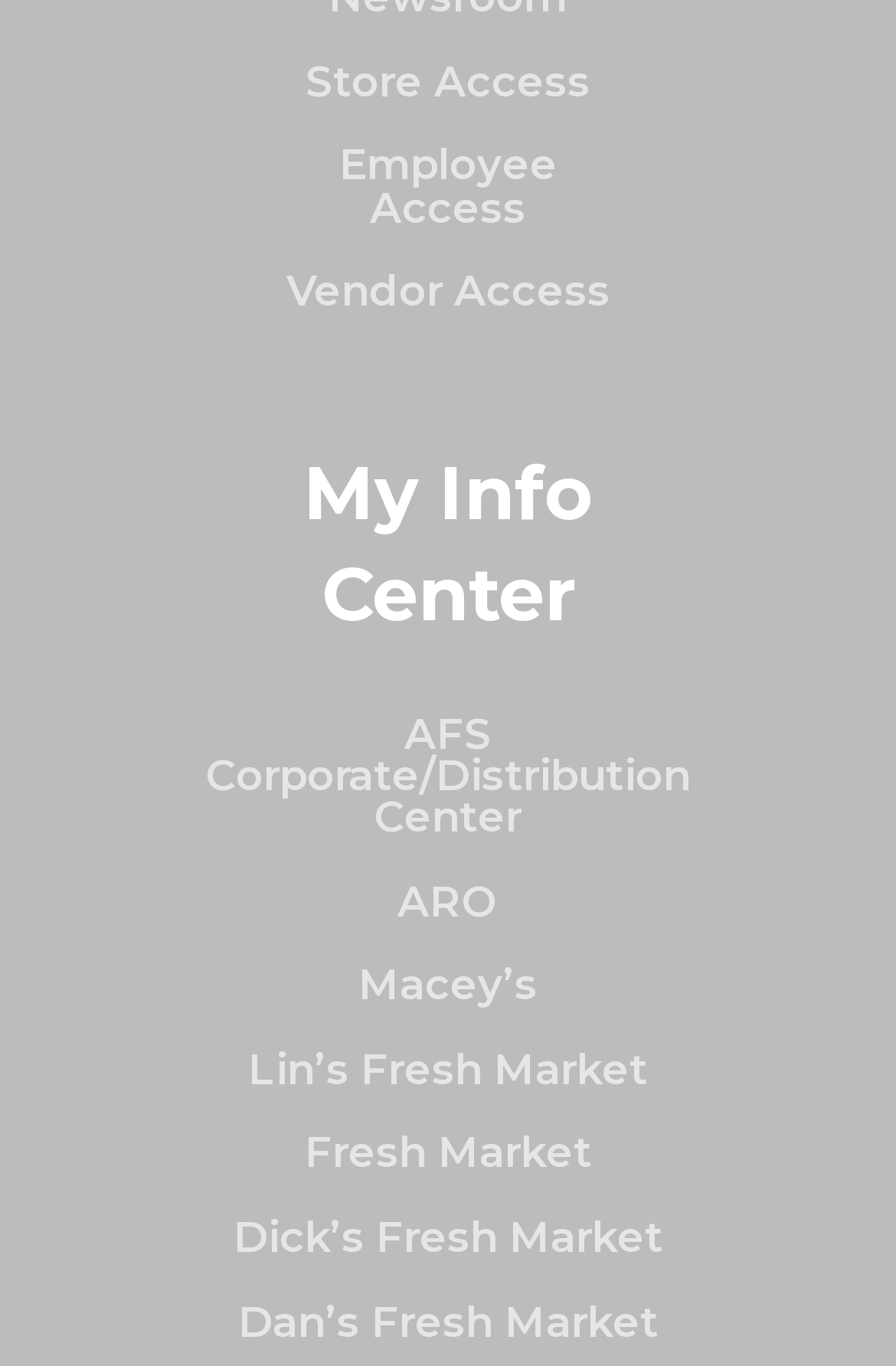Are all links related to markets?
Please elaborate on the answer to the question with detailed information.

While most links are related to markets, there are a few exceptions, such as the links 'Store Access', 'Employee Access', and 'Vendor Access', which are not related to markets. Therefore, not all links on the webpage are related to markets.